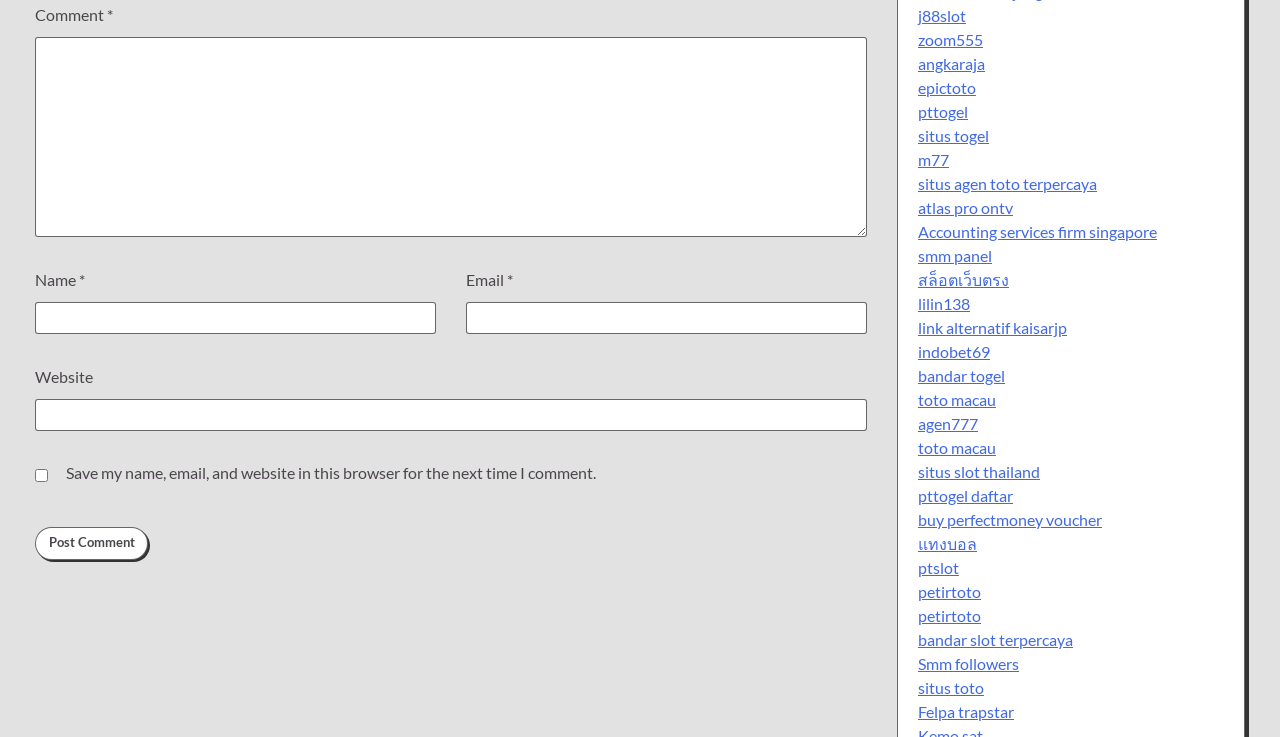Is the 'Email' field required?
Give a single word or phrase answer based on the content of the image.

Yes